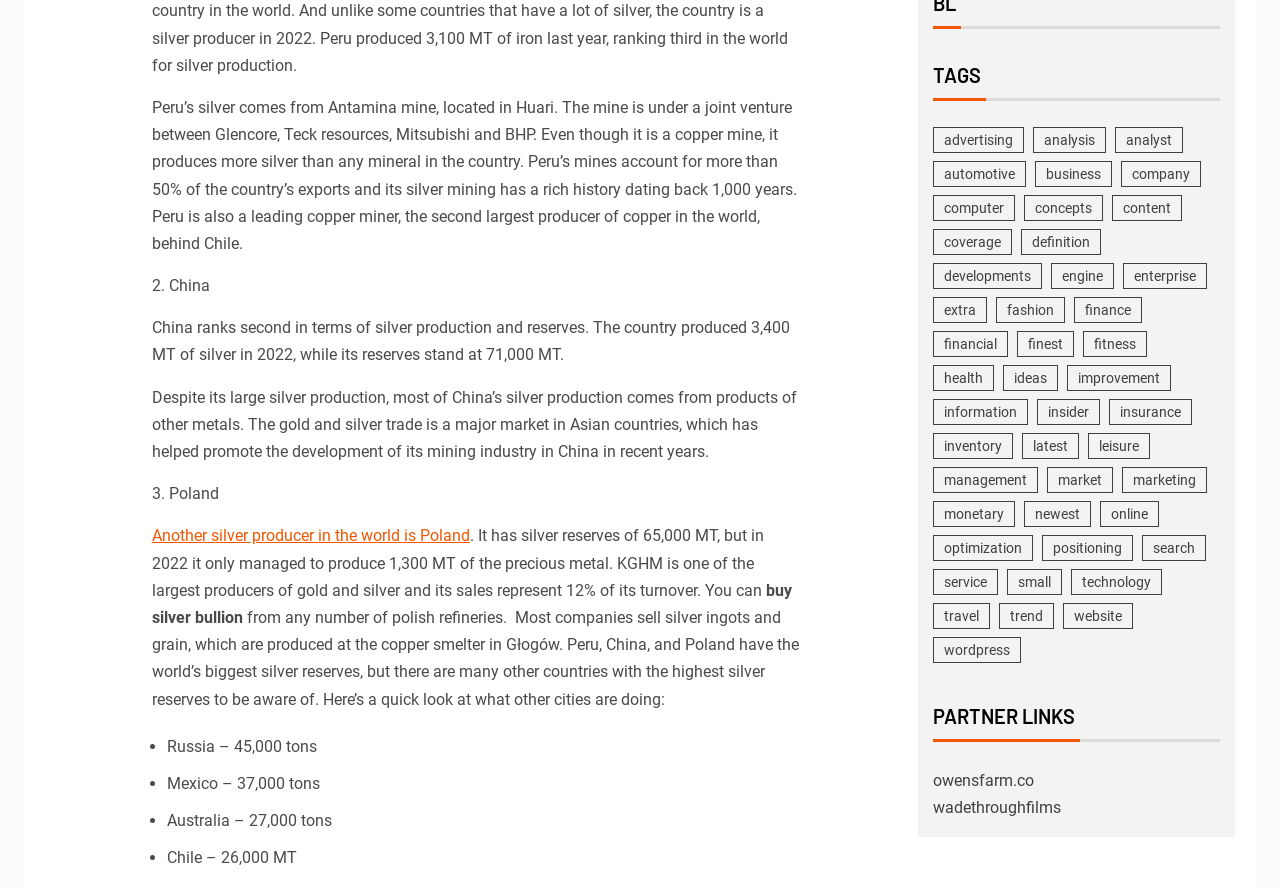Locate the bounding box coordinates of the clickable region to complete the following instruction: "view the Hinged Shellstar image."

None